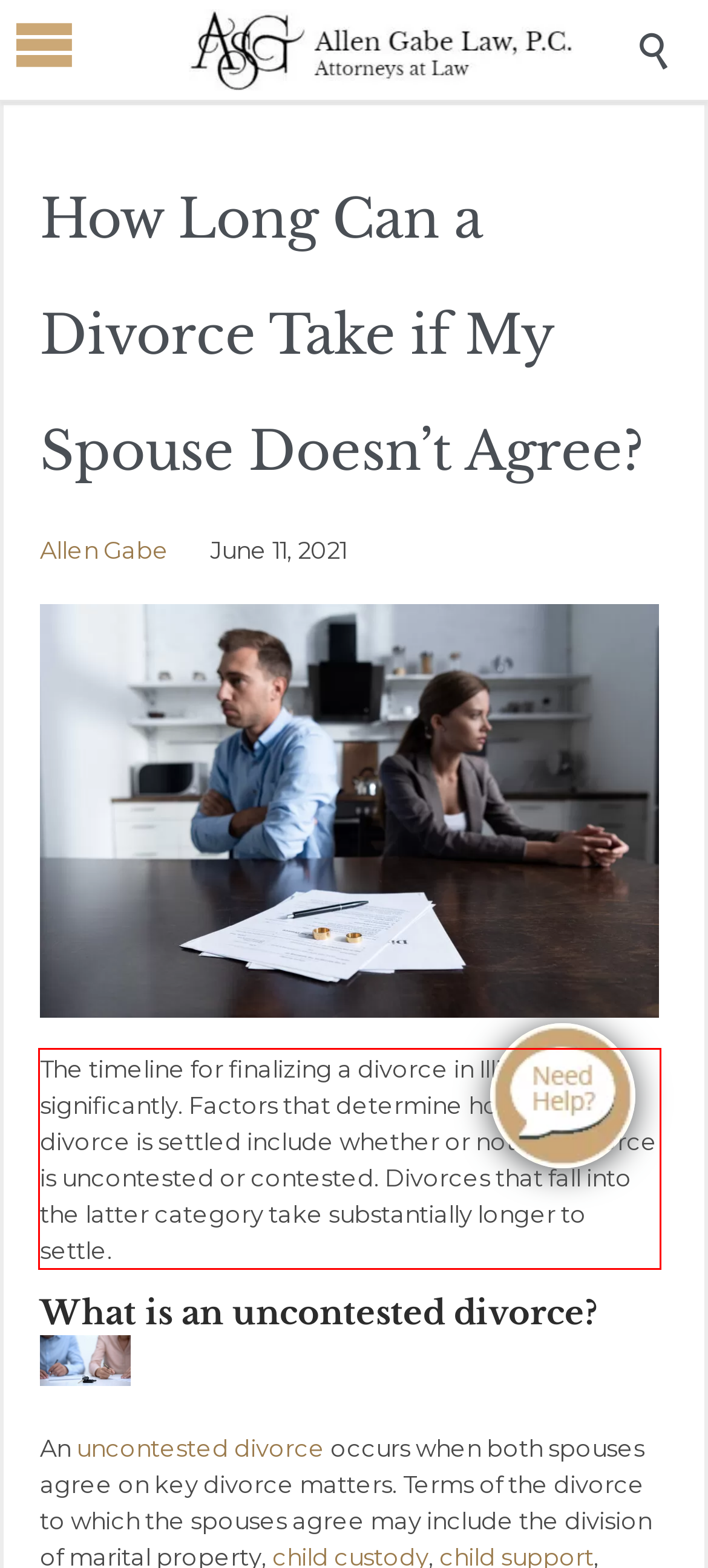Given a screenshot of a webpage, locate the red bounding box and extract the text it encloses.

The timeline for finalizing a divorce in Illinois varies significantly. Factors that determine how quickly a divorce is settled include whether or not the divorce is uncontested or contested. Divorces that fall into the latter category take substantially longer to settle.